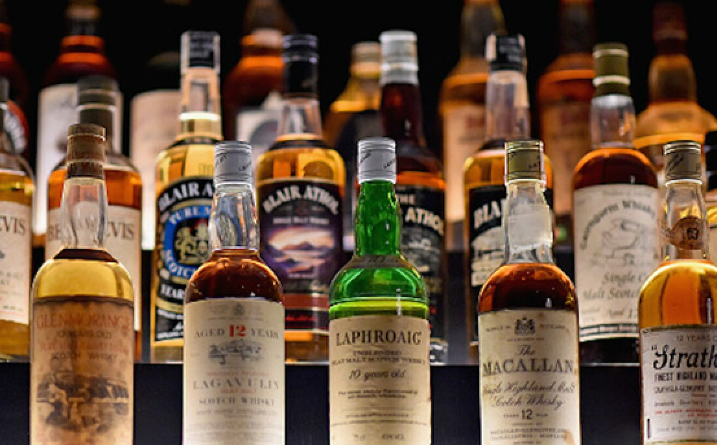What is the effect of the lighting on the spirits?
We need a detailed and meticulous answer to the question.

The caption states that the collection appears well-lit, which enhances the amber hues of the spirits, reflecting the craftsmanship behind each selection.